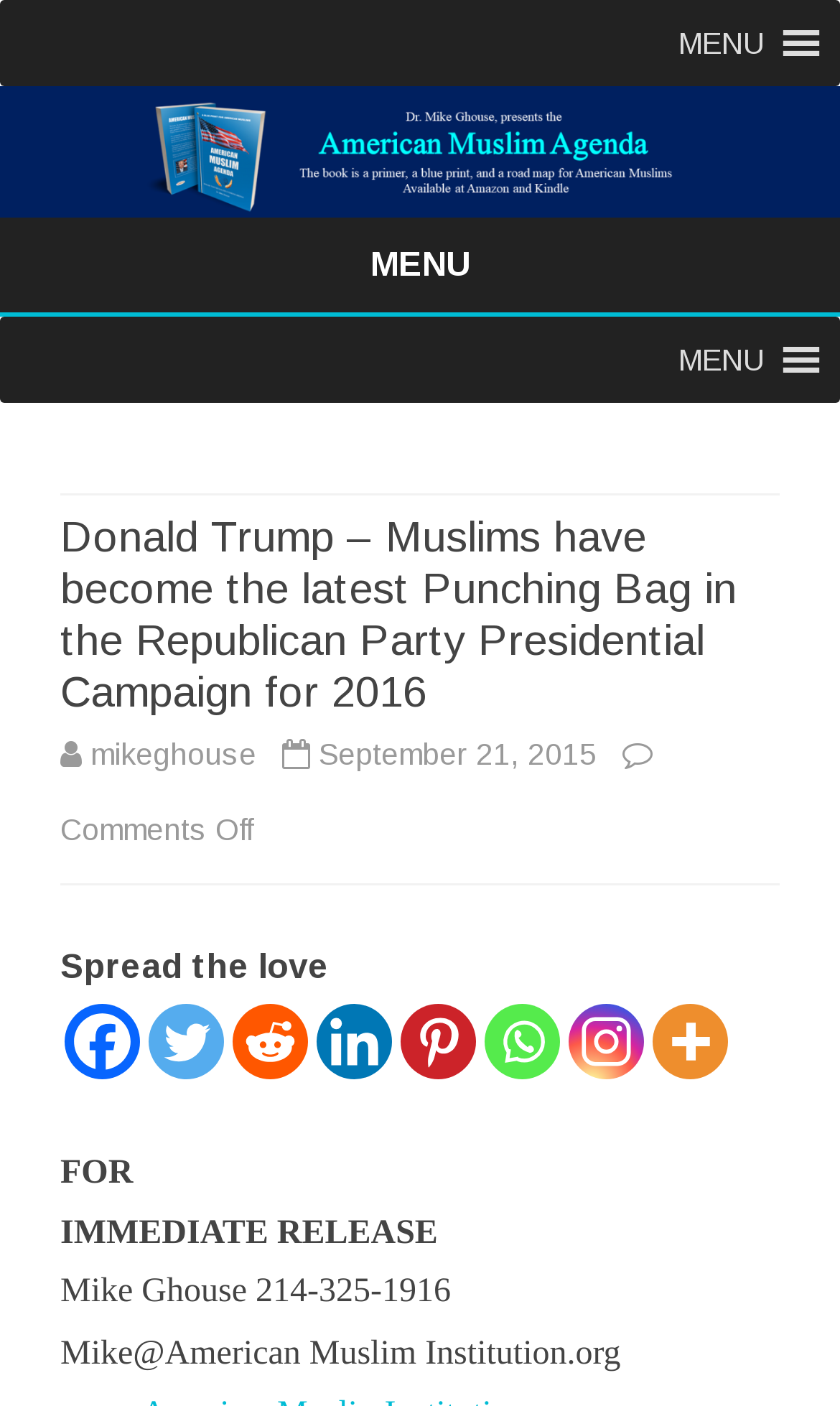What is the purpose of the 'MENU' button?
Craft a detailed and extensive response to the question.

The 'MENU' button is located at the top-right corner of the webpage, and it is likely used to expand the menu, allowing users to access more options or features.